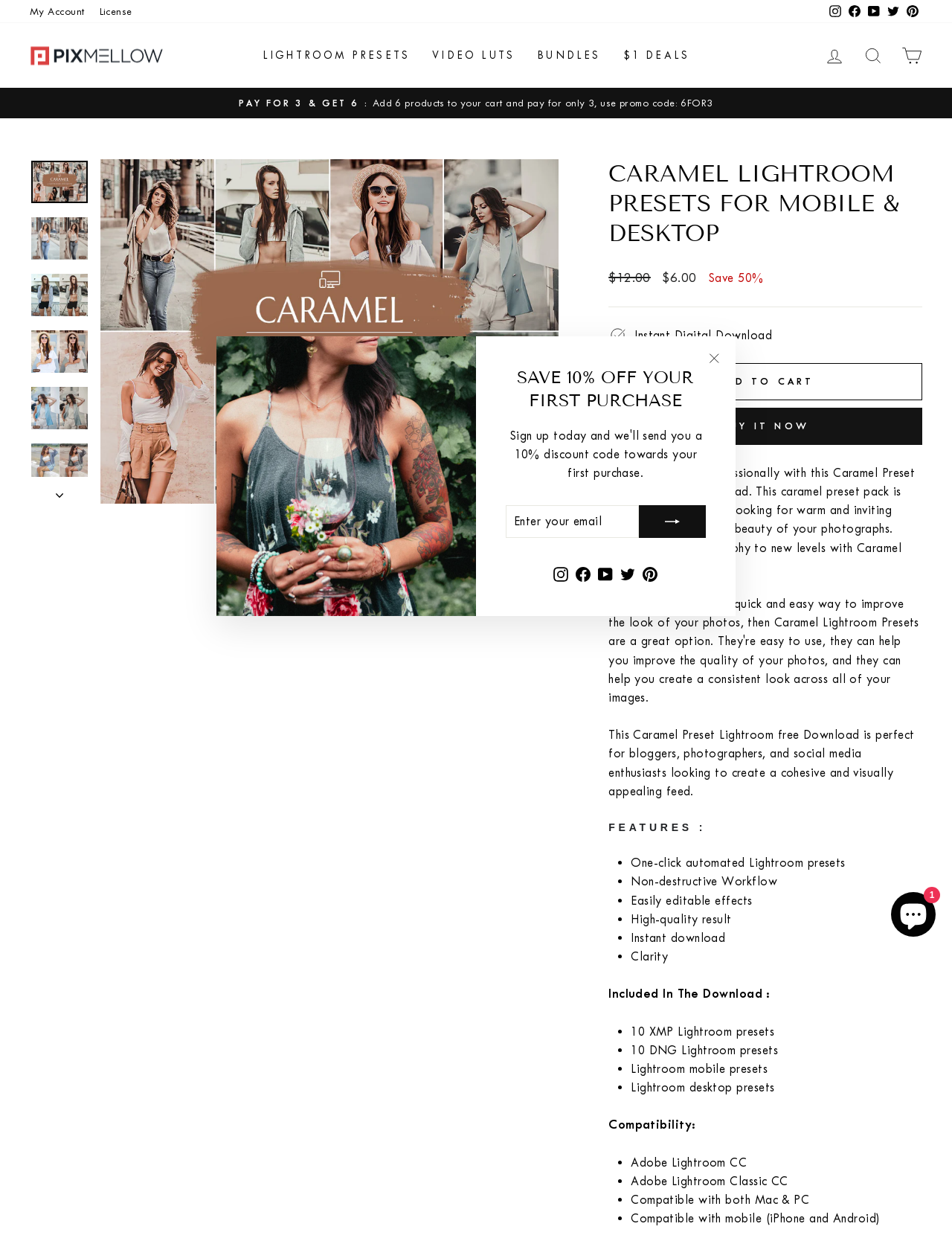Specify the bounding box coordinates of the area to click in order to execute this command: 'Enter your email address'. The coordinates should consist of four float numbers ranging from 0 to 1, and should be formatted as [left, top, right, bottom].

[0.531, 0.407, 0.671, 0.433]